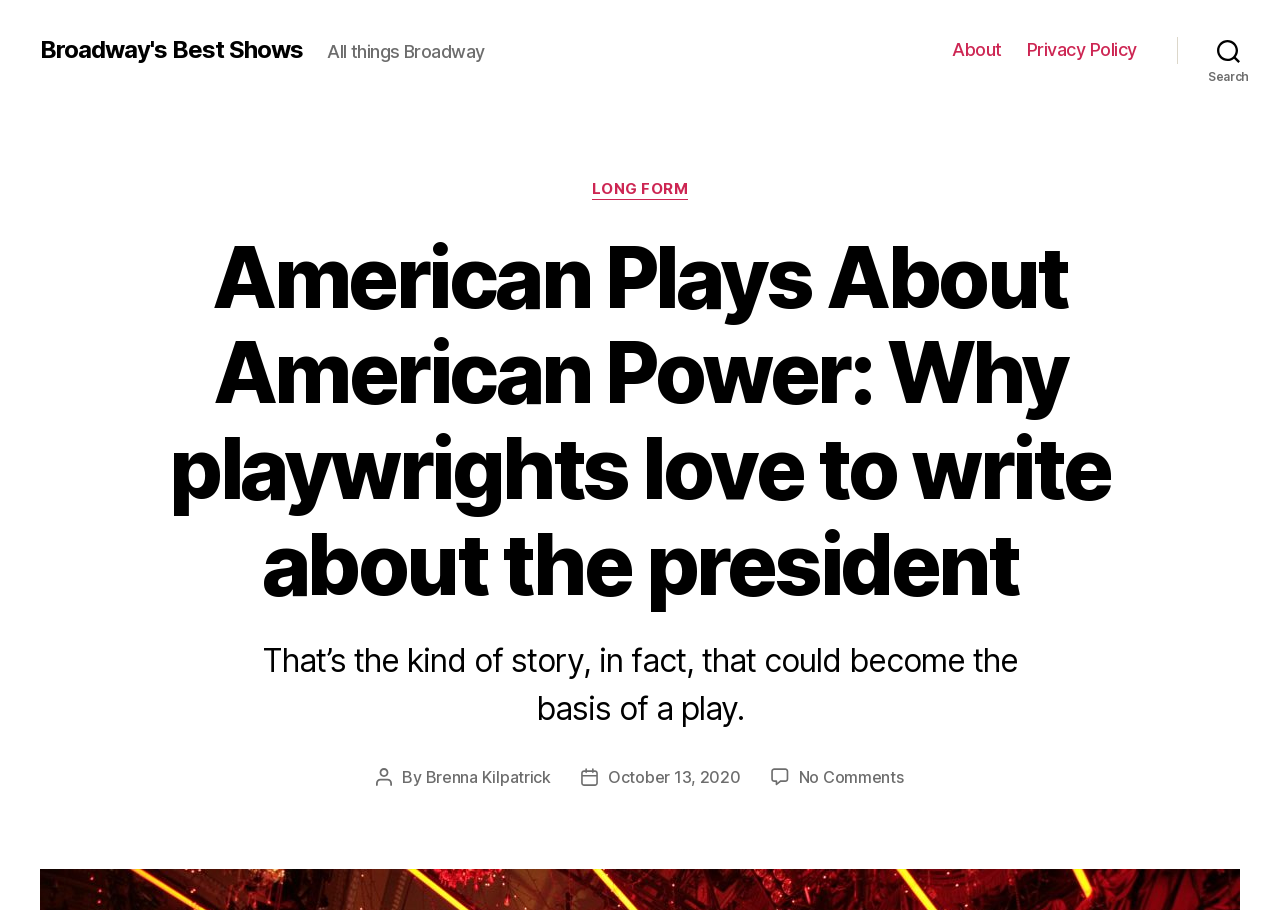Predict the bounding box of the UI element that fits this description: "Search".

[0.92, 0.031, 1.0, 0.079]